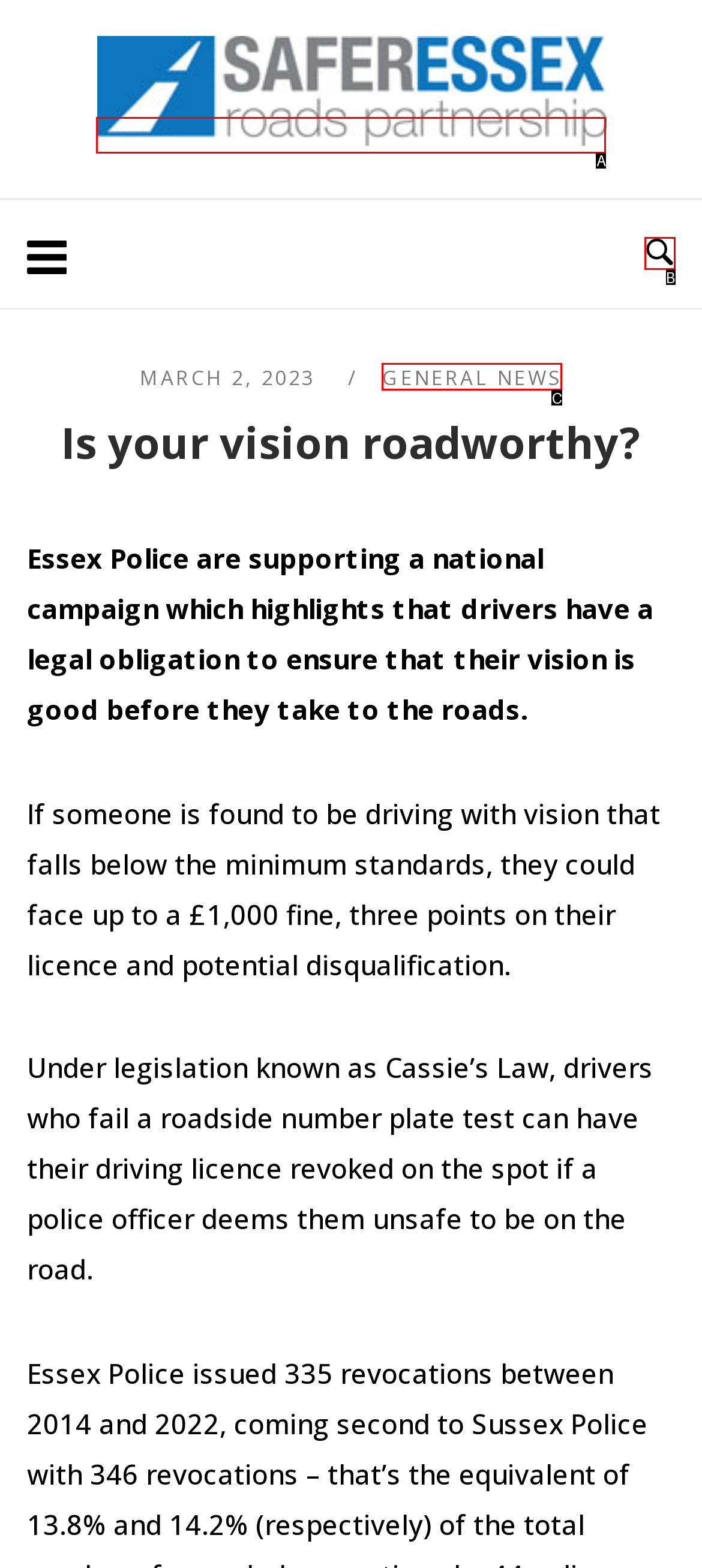Select the letter of the option that corresponds to: Home
Provide the letter from the given options.

A